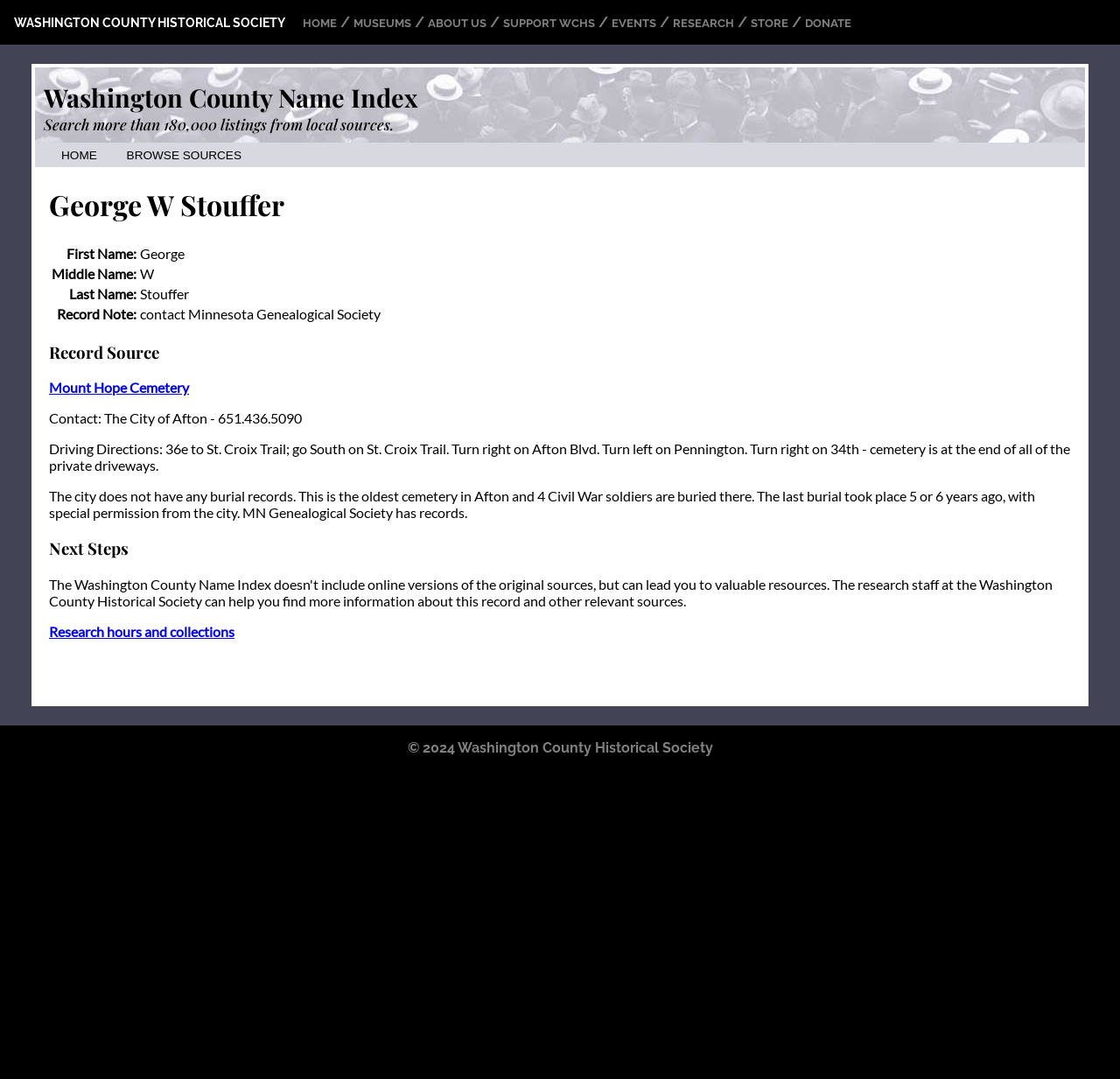Determine the bounding box for the UI element that matches this description: "Mount Hope Cemetery".

[0.044, 0.351, 0.169, 0.367]